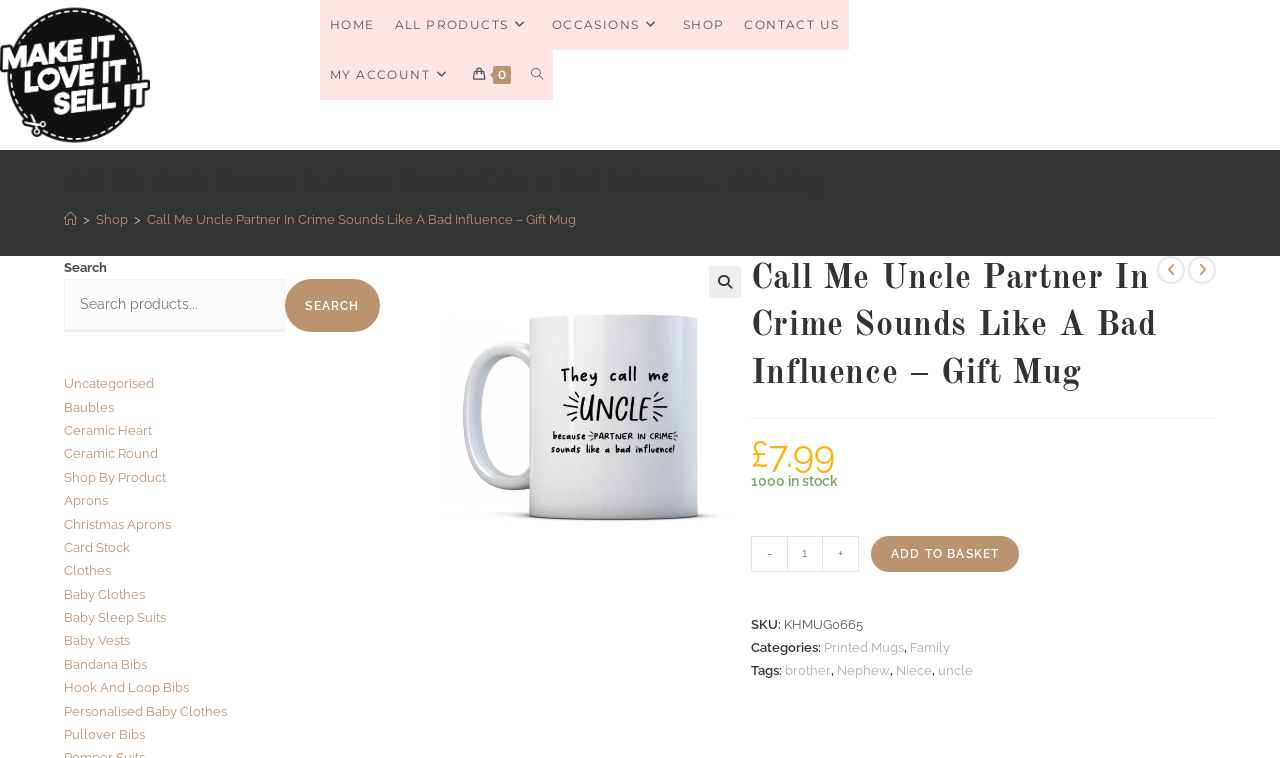How much does the gift mug cost?
Refer to the image and provide a concise answer in one word or phrase.

£7.99